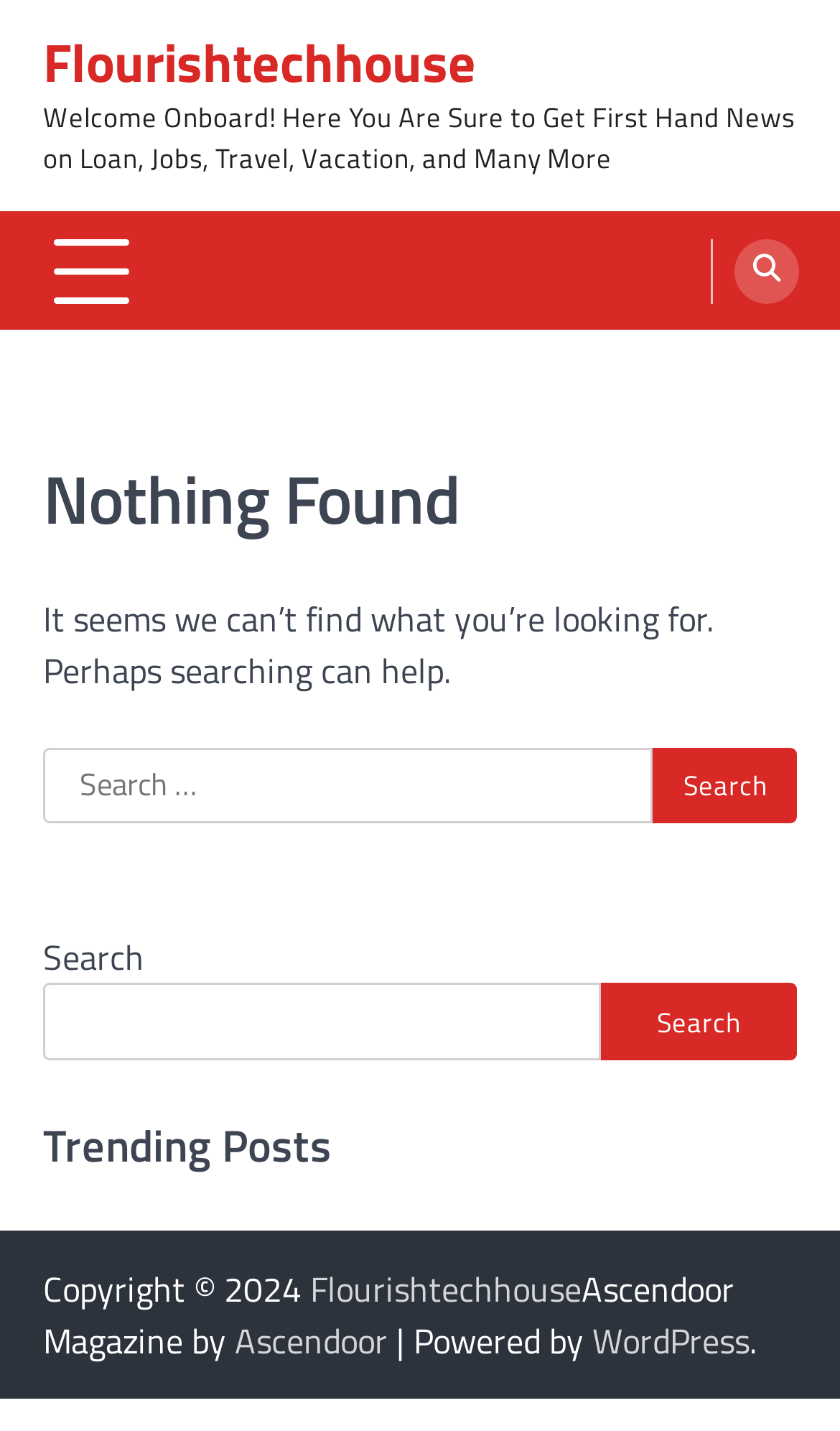Please identify the bounding box coordinates of the element's region that I should click in order to complete the following instruction: "Click on the Ascendoor link". The bounding box coordinates consist of four float numbers between 0 and 1, i.e., [left, top, right, bottom].

[0.279, 0.919, 0.462, 0.955]